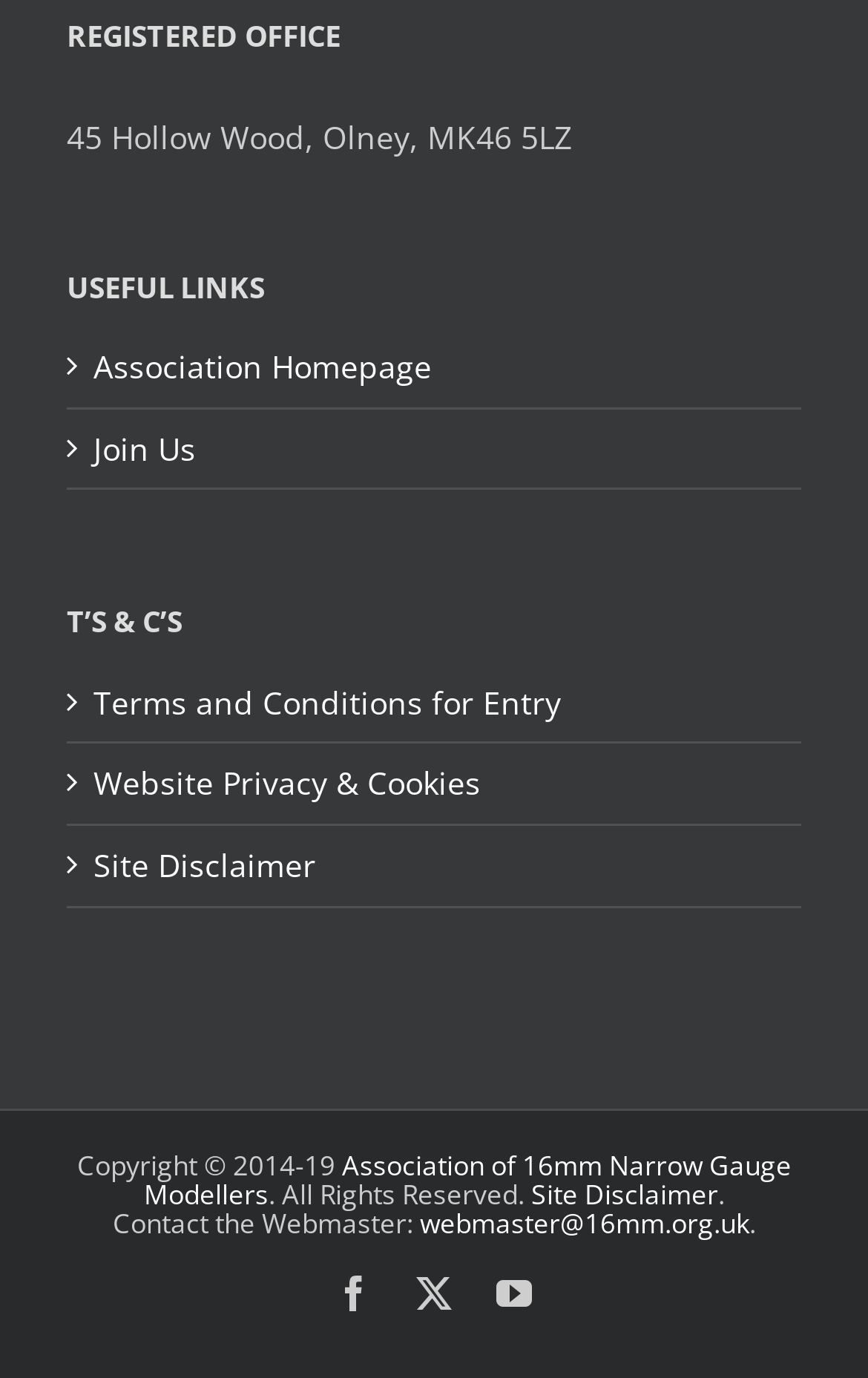From the element description Facebook, predict the bounding box coordinates of the UI element. The coordinates must be specified in the format (top-left x, top-left y, bottom-right x, bottom-right y) and should be within the 0 to 1 range.

[0.387, 0.926, 0.428, 0.952]